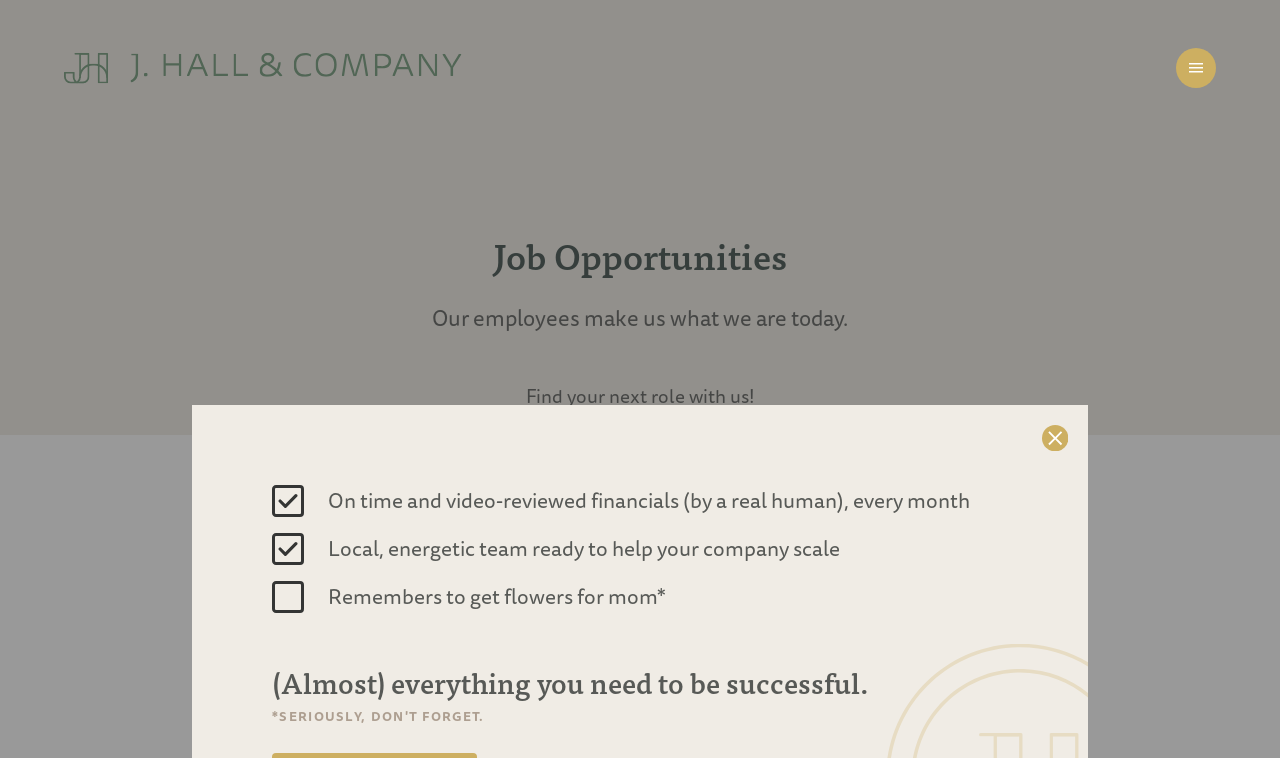Answer with a single word or phrase: 
What is the company name?

J. Hall & Company